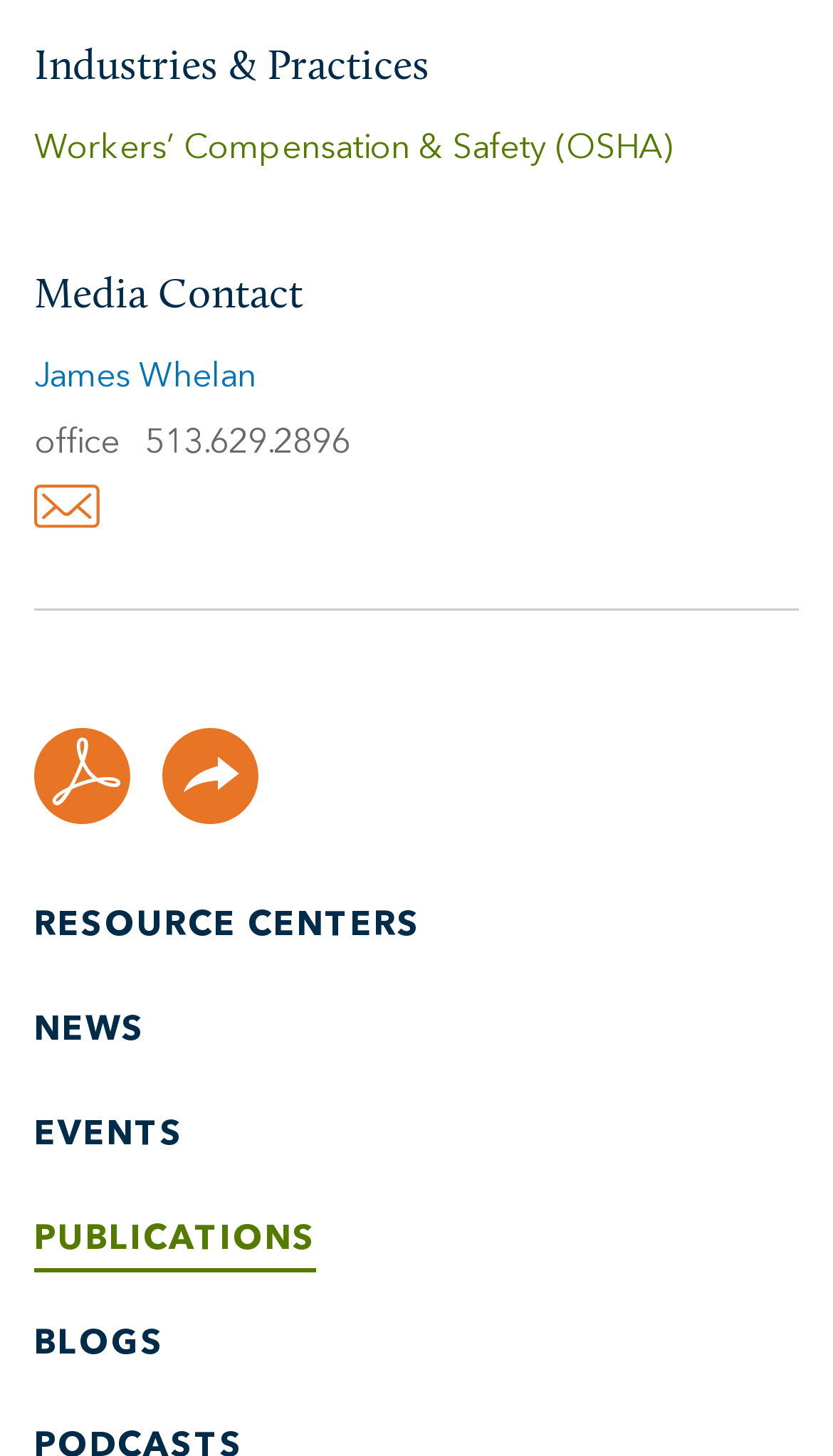What is the button next to the 'PDF' link?
Based on the image, answer the question with as much detail as possible.

I found the 'PDF' link at coordinates [0.041, 0.501, 0.156, 0.567], and next to it, there is a button 'Share' at coordinates [0.195, 0.501, 0.31, 0.567].